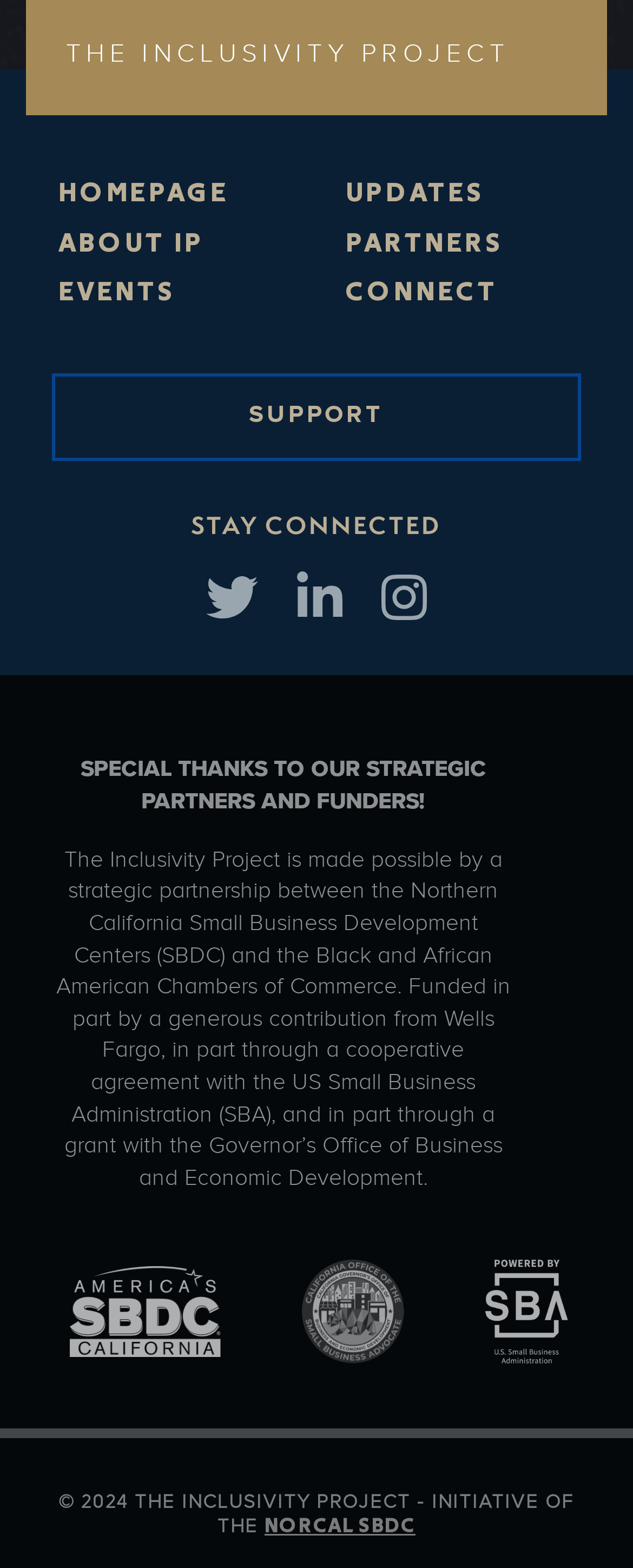Determine the bounding box coordinates of the clickable element to complete this instruction: "go to homepage". Provide the coordinates in the format of four float numbers between 0 and 1, [left, top, right, bottom].

[0.092, 0.11, 0.362, 0.141]